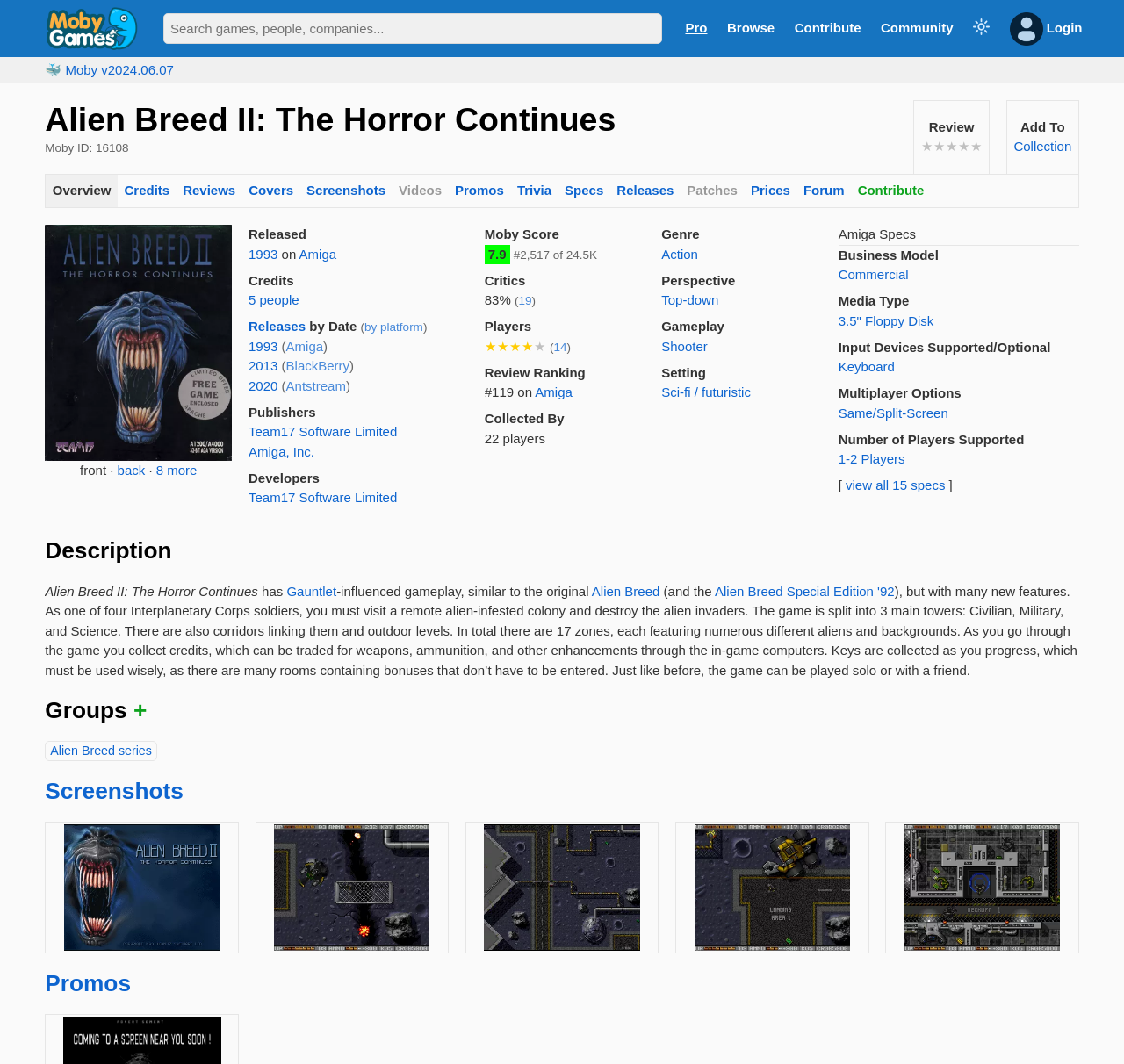What is the name of the publisher of the game?
Please give a detailed and thorough answer to the question, covering all relevant points.

I found the answer by looking at the description list detail element on the webpage, which is 'Team17 Software Limited'.